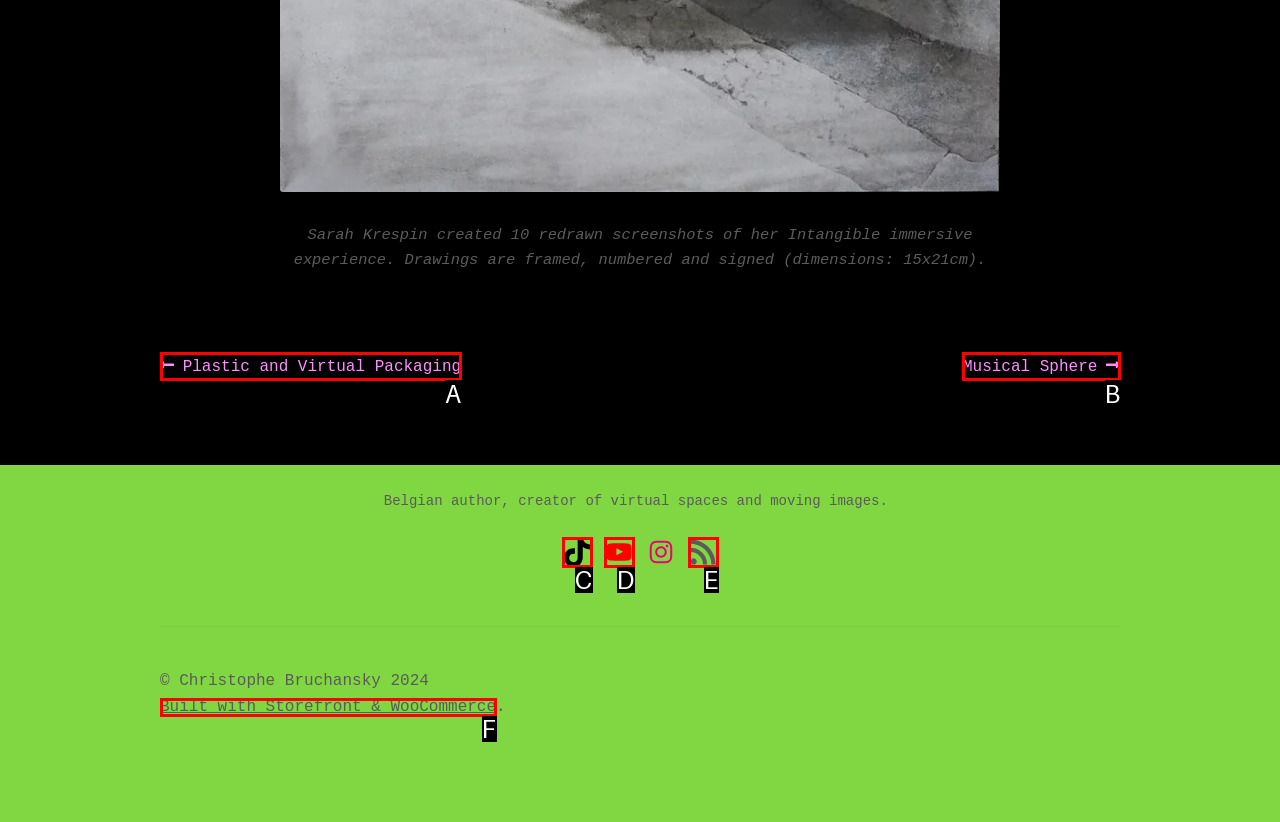Determine which UI element matches this description: Tennessee State University Newsroom
Reply with the appropriate option's letter.

None